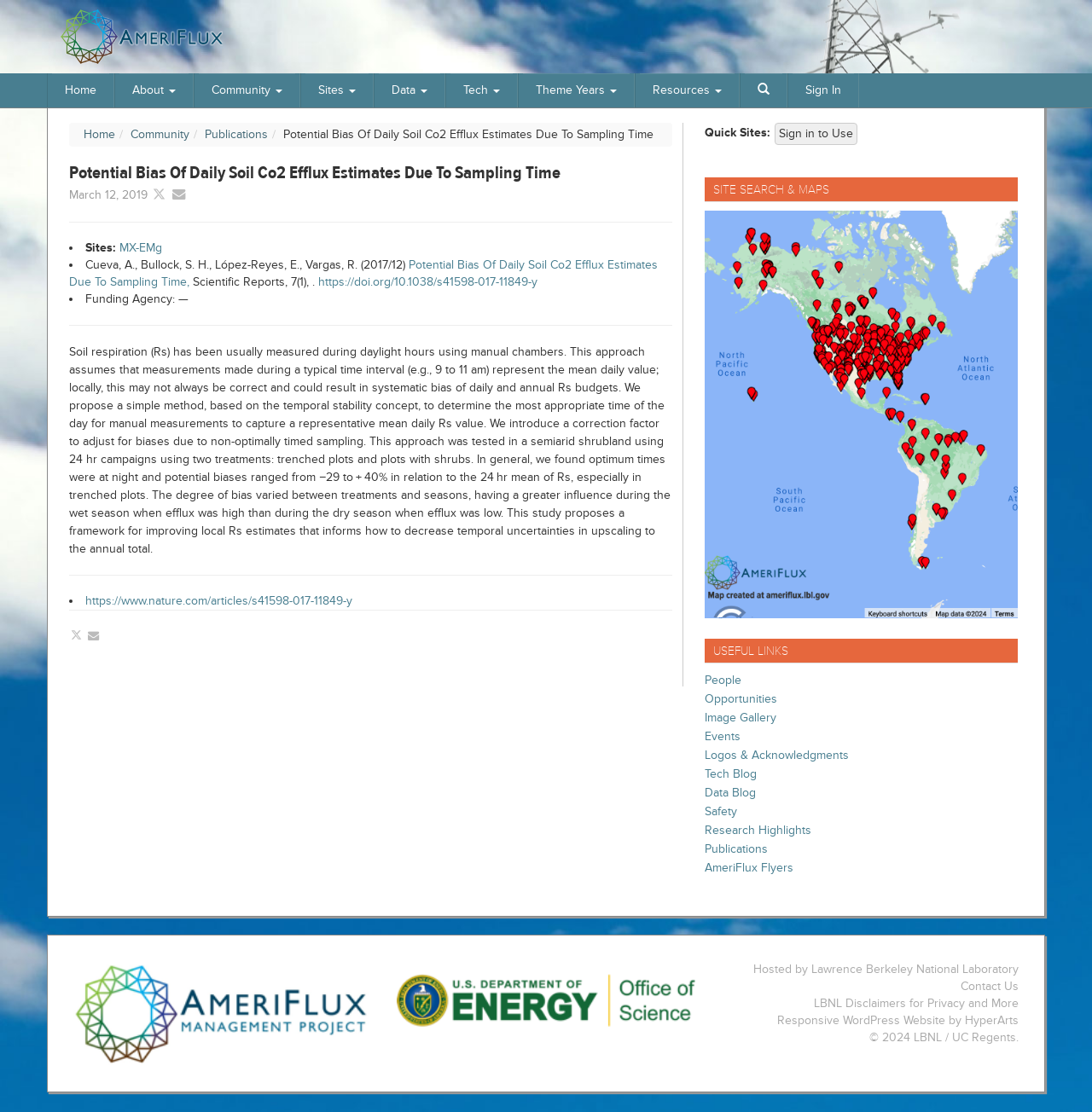Locate the bounding box coordinates of the element that should be clicked to fulfill the instruction: "Read the article 'Potential Bias Of Daily Soil Co2 Efflux Estimates Due To Sampling Time'".

[0.259, 0.114, 0.598, 0.127]